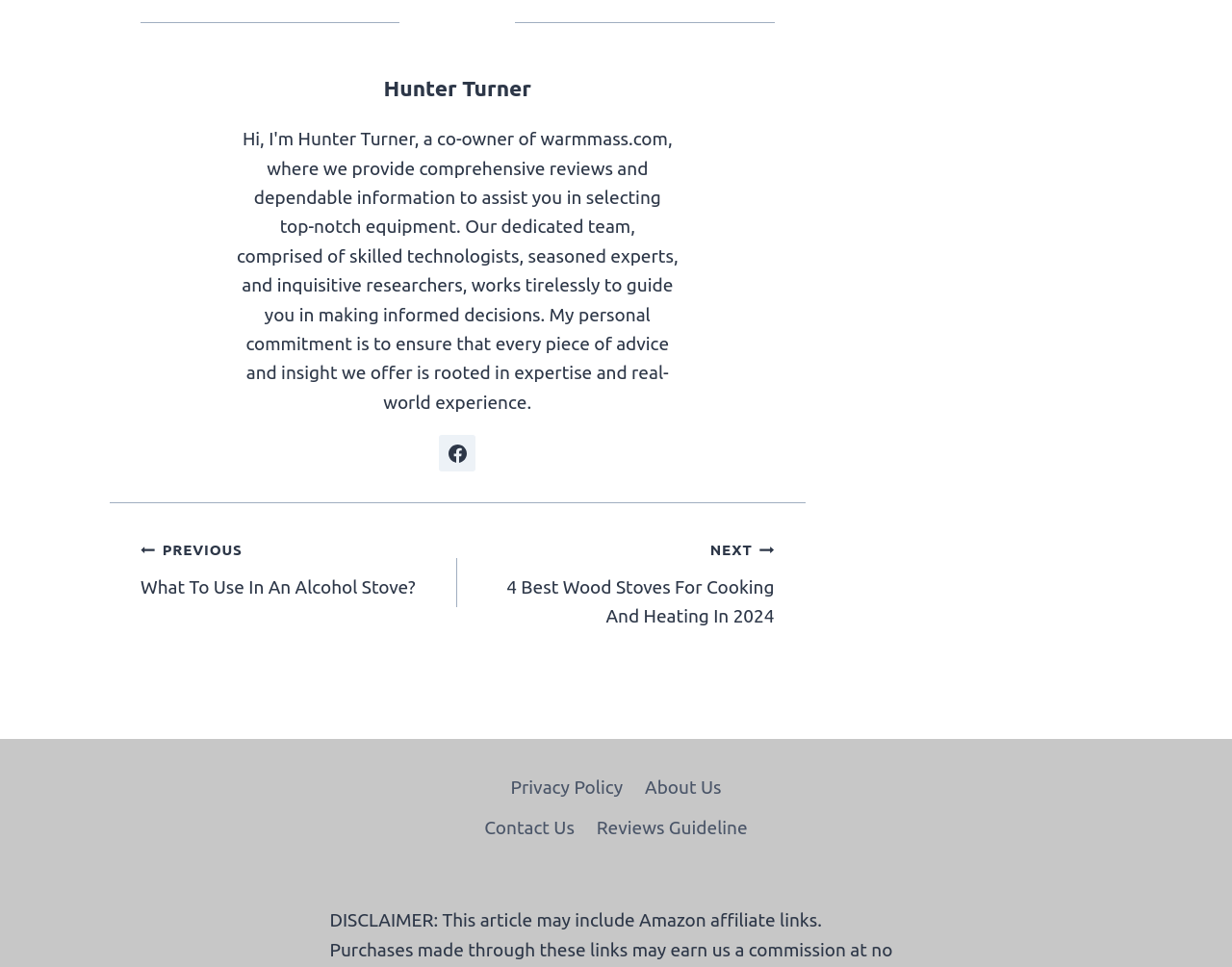Find the bounding box coordinates for the area you need to click to carry out the instruction: "view previous post". The coordinates should be four float numbers between 0 and 1, indicated as [left, top, right, bottom].

[0.114, 0.552, 0.371, 0.622]